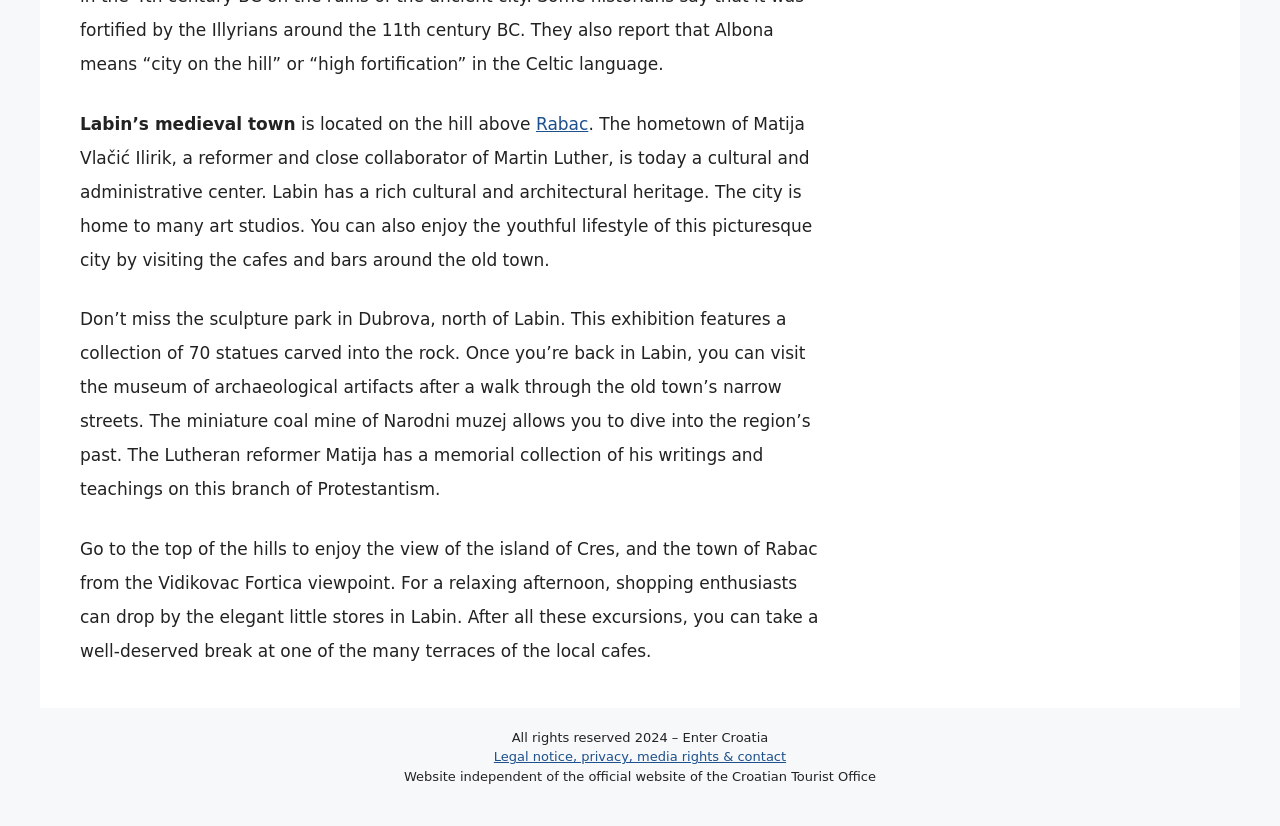What year are the rights reserved for?
Can you provide a detailed and comprehensive answer to the question?

The webpage has a footer section that mentions 'All rights reserved 2024 – Enter Croatia', indicating that the rights are reserved for the year 2024.